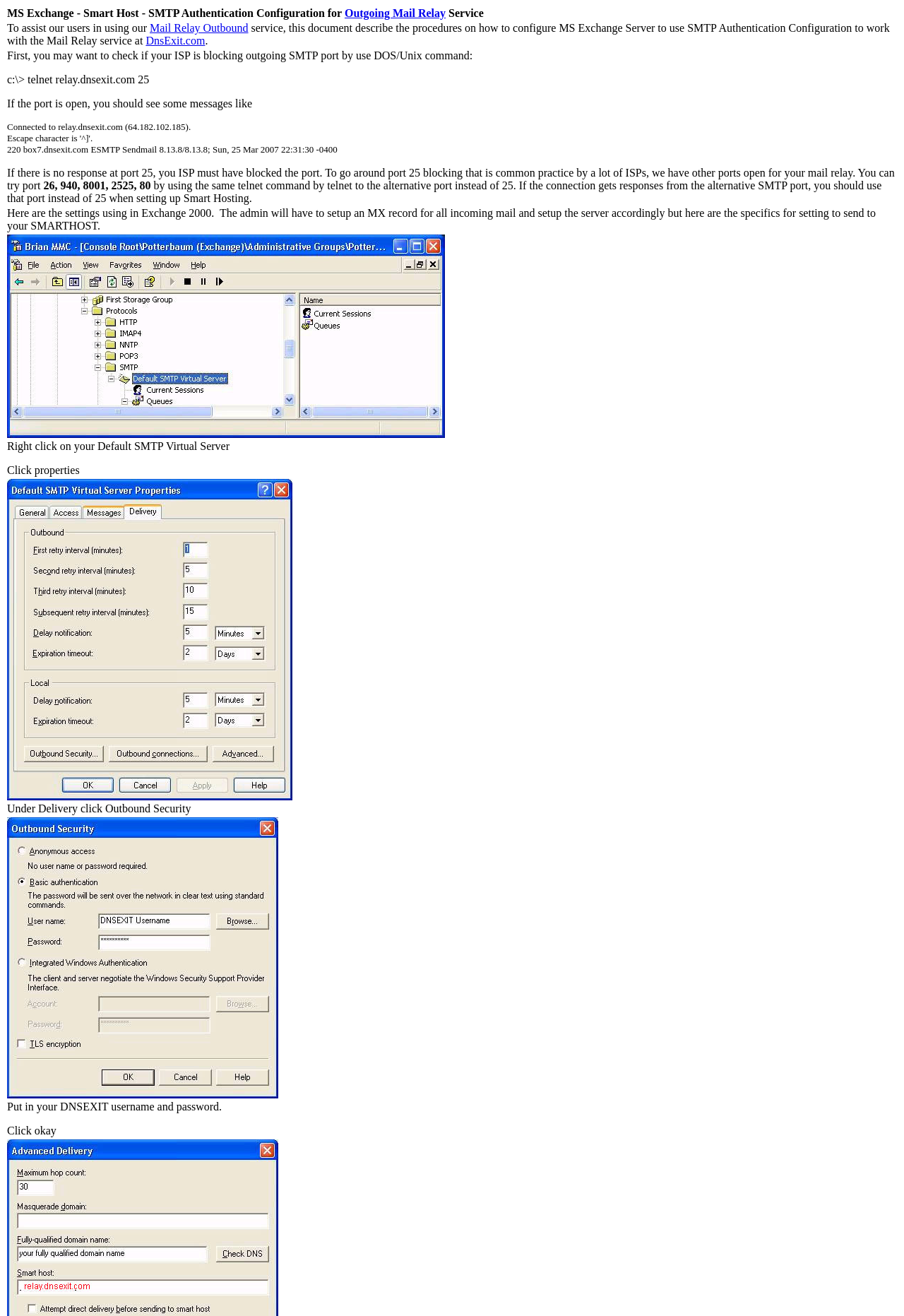Determine the bounding box for the described HTML element: "DnsExit.com". Ensure the coordinates are four float numbers between 0 and 1 in the format [left, top, right, bottom].

[0.161, 0.026, 0.227, 0.035]